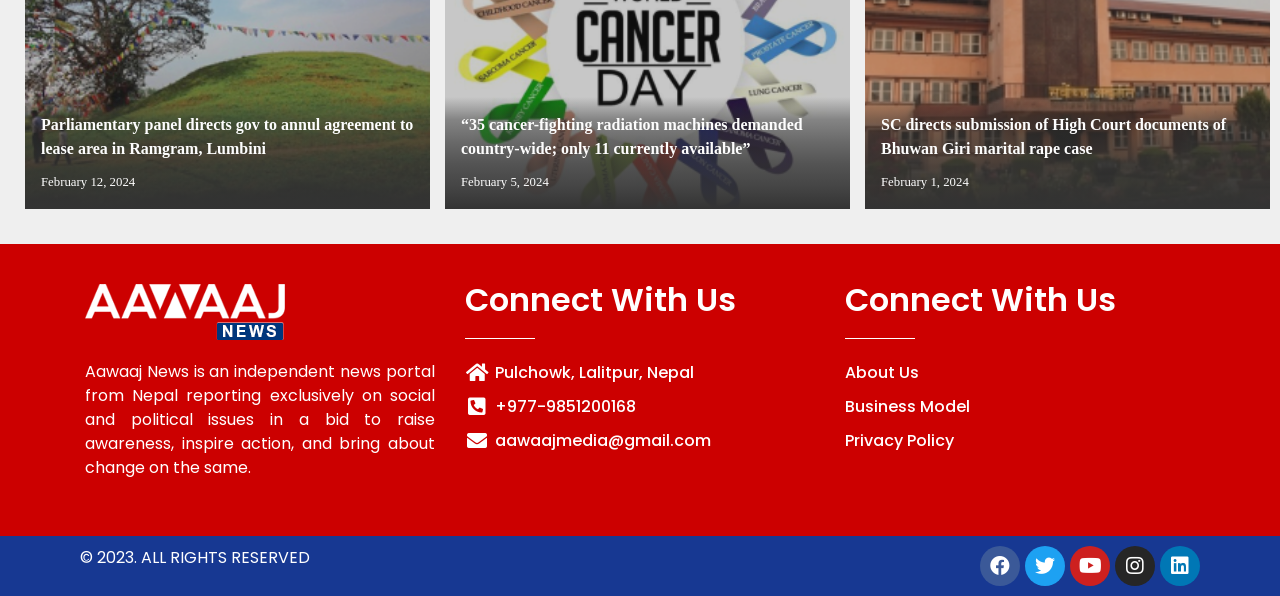Locate the bounding box coordinates of the clickable area to execute the instruction: "Read Privacy Policy". Provide the coordinates as four float numbers between 0 and 1, represented as [left, top, right, bottom].

[0.66, 0.719, 0.934, 0.76]